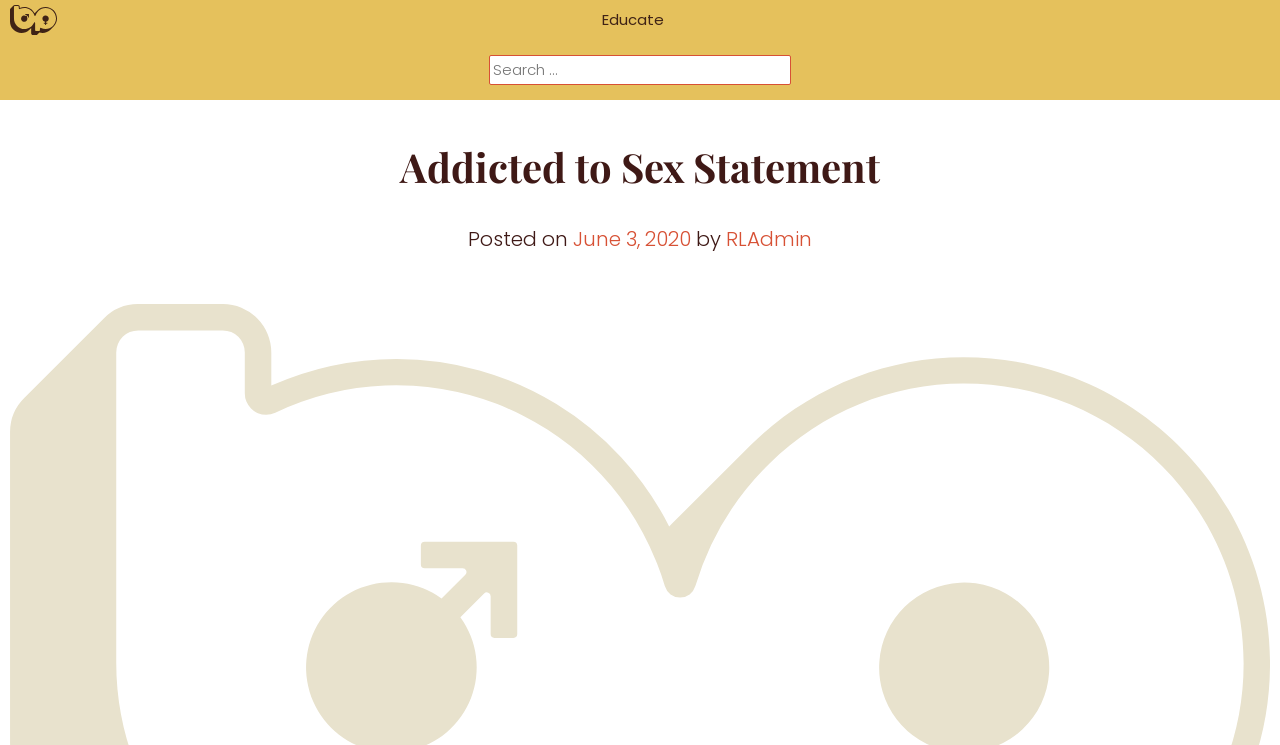Use a single word or phrase to answer the question:
What is the purpose of the search box?

To search